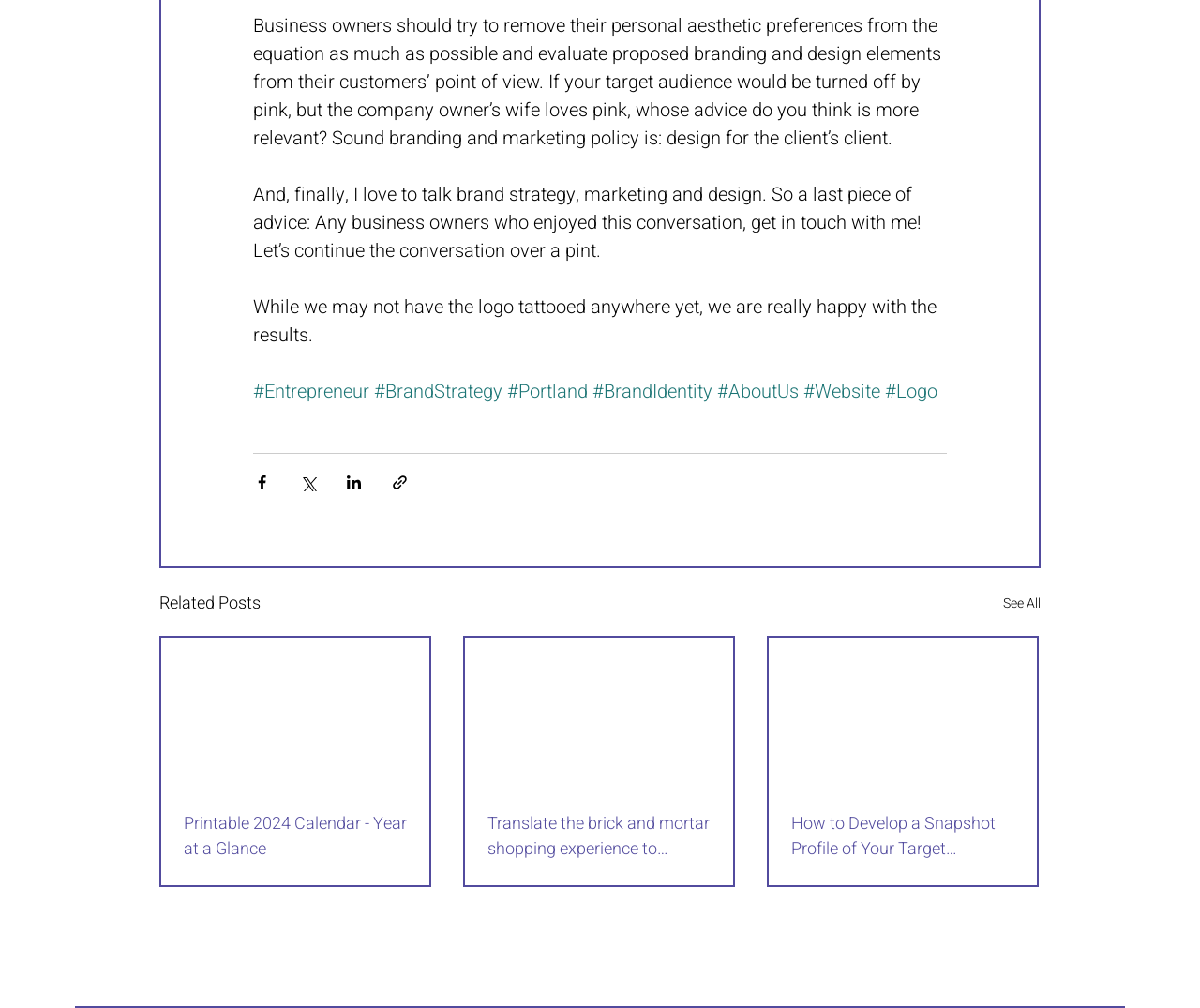Determine the bounding box coordinates of the clickable region to carry out the instruction: "Click the 'Share via Facebook' button".

[0.211, 0.469, 0.226, 0.487]